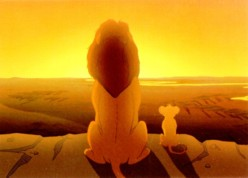What is the relationship between the two characters?
Refer to the screenshot and answer in one word or phrase.

Parent and child